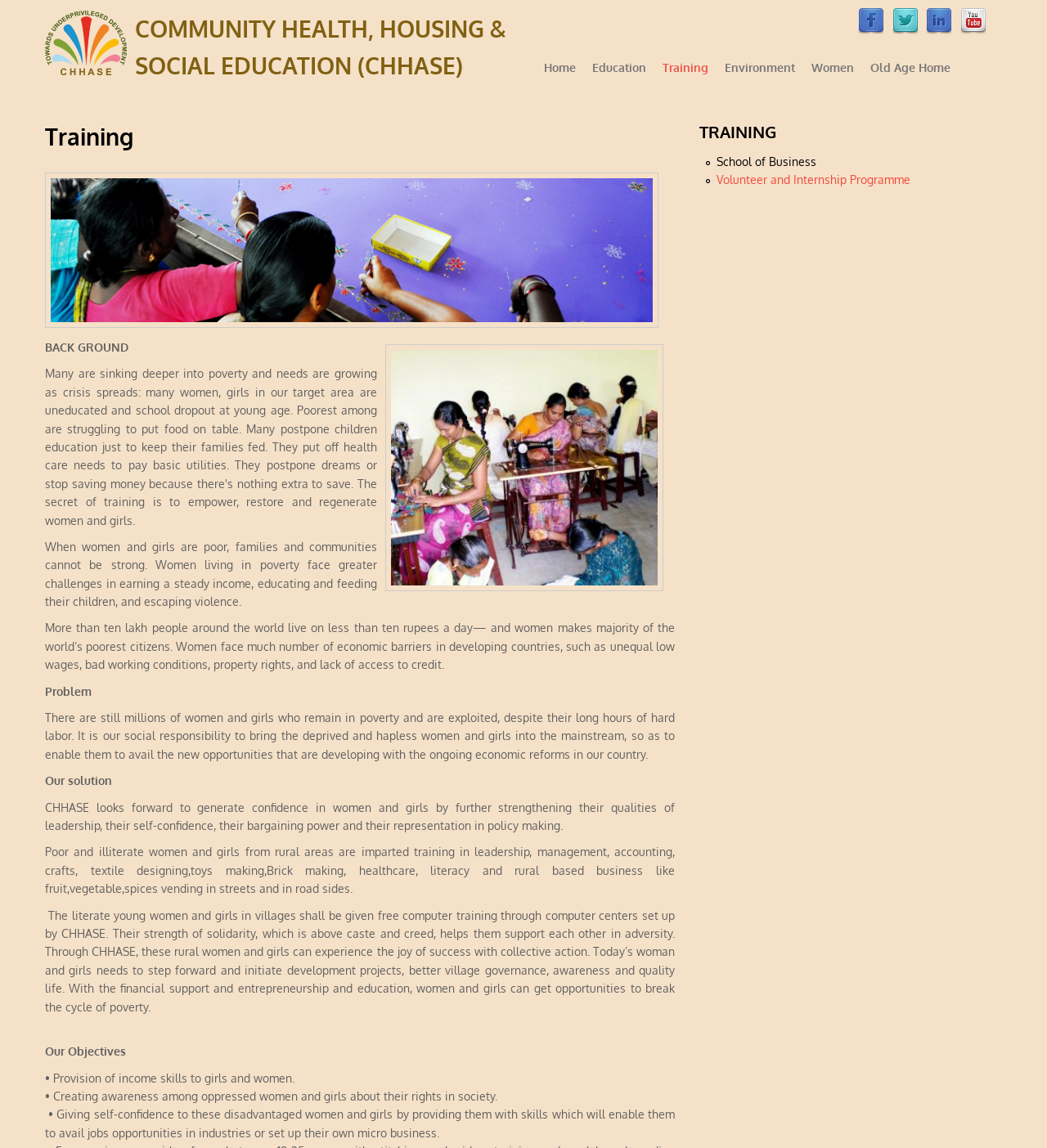Create a detailed summary of the webpage's content and design.

The webpage is about COMMUNITY HEALTH, HOUSING & SOCIAL EDUCATION (CHHASE), an organization focused on empowering women and girls. At the top left corner, there is a link to the "Home" page, accompanied by a small "Home" icon. Next to it is the organization's name in a heading, which is also a link. 

Below the organization's name, there are several links to different sections of the website, including "Education", "Training", "Environment", "Women", and "Old Age Home". These links are aligned horizontally and take up about half of the screen width. 

On the right side of the screen, there are social media links, including Facebook, Twitter, LinkedIn, and YouTube, each represented by an icon. 

The main content of the webpage is divided into sections. The first section has a heading "Training" and discusses the background of women living in poverty, the problems they face, and the organization's solution to empower them. The text is divided into several paragraphs, with headings "BACK GROUND", "Problem", "Our solution", and "Our Objectives". 

The "Our Objectives" section lists three objectives, including providing income skills to girls and women, creating awareness about their rights, and giving them self-confidence to avail job opportunities. 

Below the main content, there is a complementary section with a heading "TRAINING" and a list of two items: "School of Business" and "Volunteer and Internship Programme".